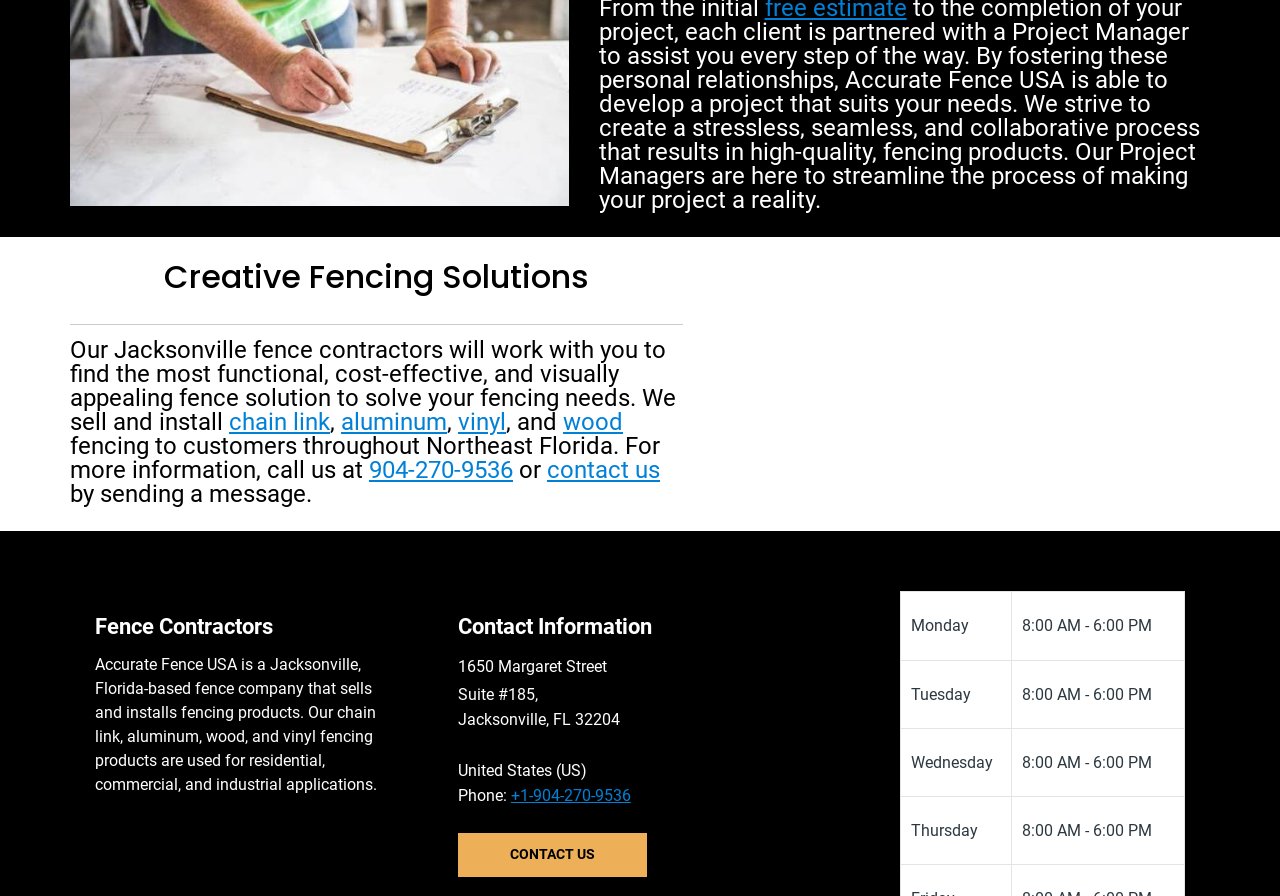What are the business hours of the company?
Ensure your answer is thorough and detailed.

The business hours of the company can be found in the table showing the days of the week, where it is mentioned that the company is open from 8:00 AM to 6:00 PM from Monday to Thursday.